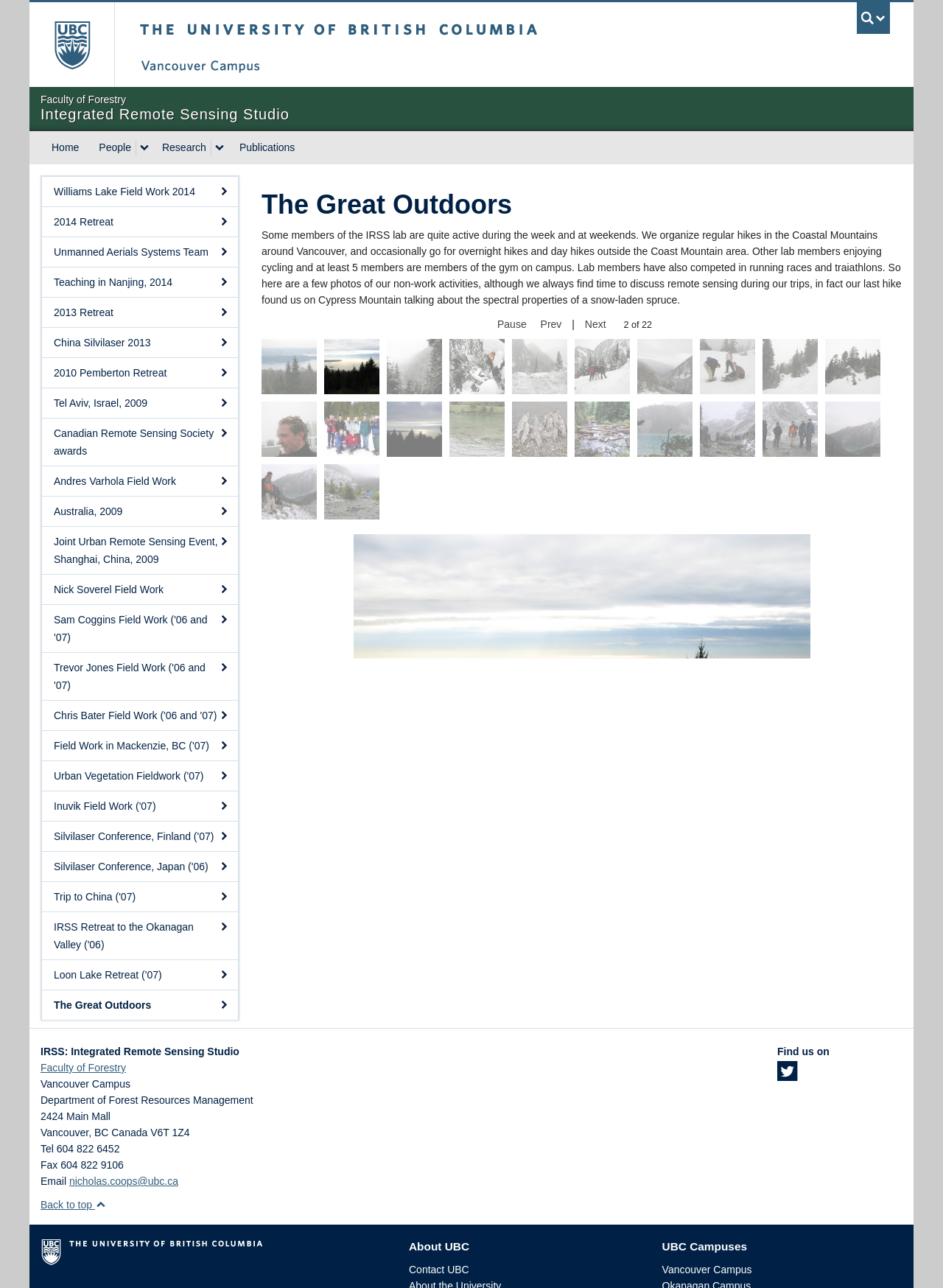What is the name of the university?
Examine the webpage screenshot and provide an in-depth answer to the question.

I found the answer by looking at the links at the top of the webpage, where it says 'The University of British Columbia' twice.